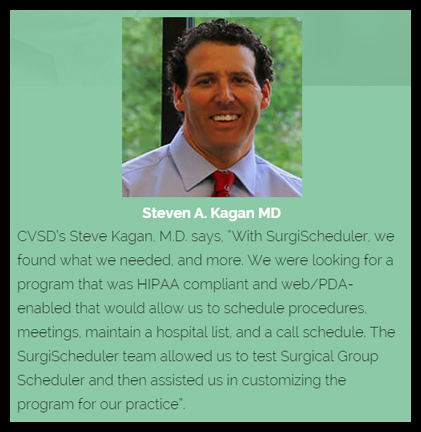What is the dominant color of the background?
Based on the image, give a concise answer in the form of a single word or short phrase.

Soft green